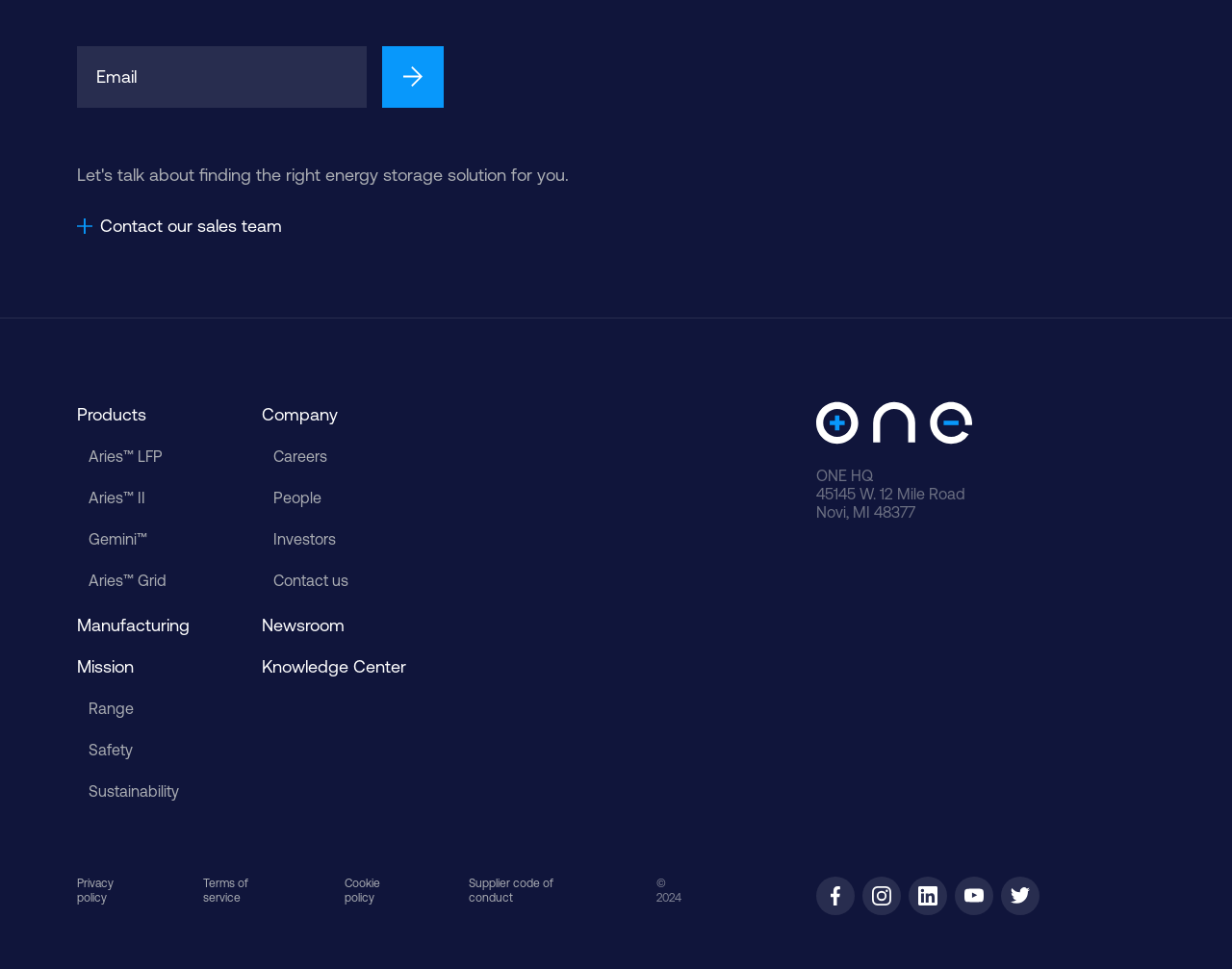Please give a succinct answer to the question in one word or phrase:
What is the copyright year?

2024